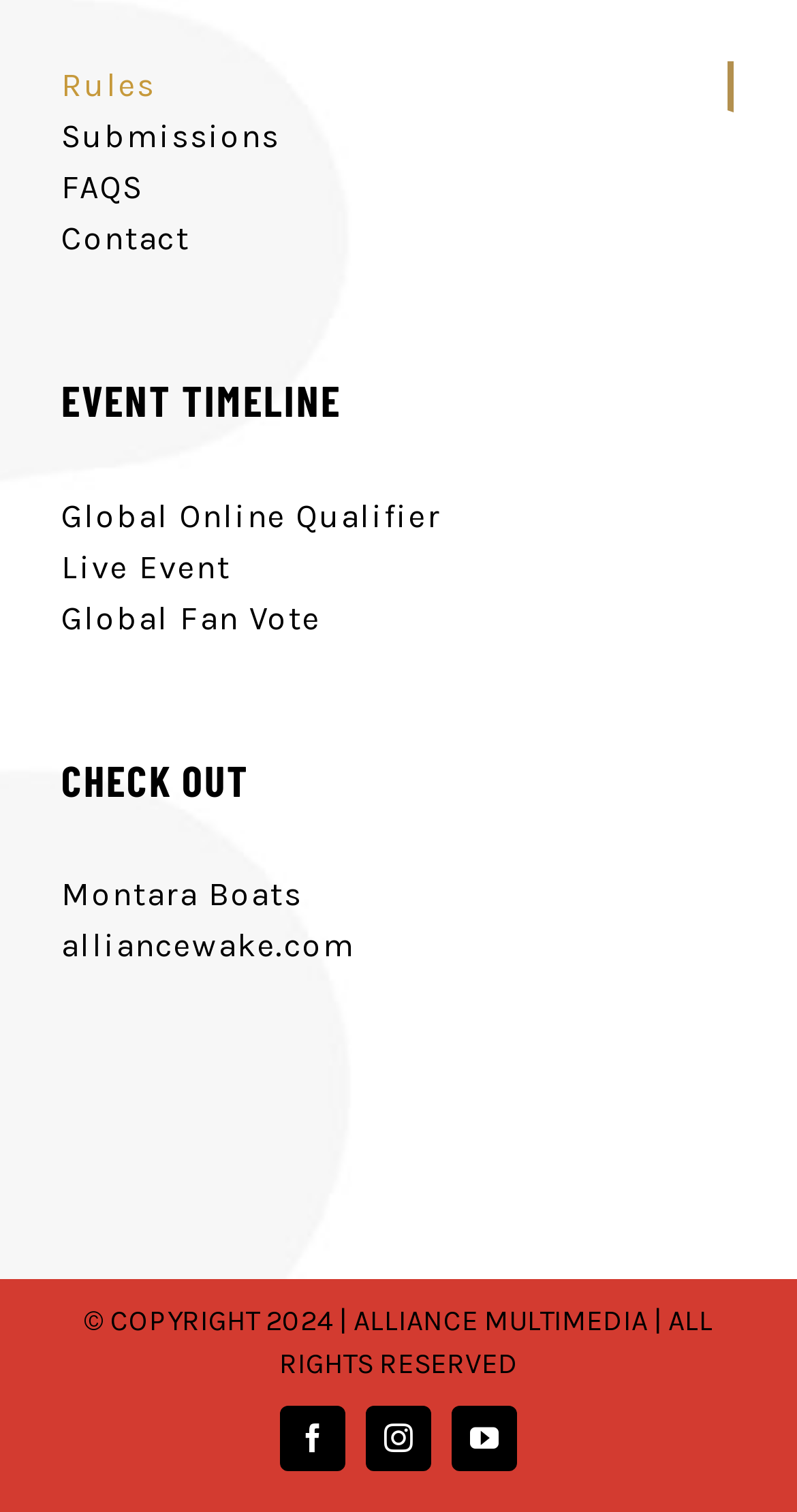Please locate the bounding box coordinates of the element's region that needs to be clicked to follow the instruction: "View EVENT TIMELINE". The bounding box coordinates should be provided as four float numbers between 0 and 1, i.e., [left, top, right, bottom].

[0.077, 0.244, 0.923, 0.286]